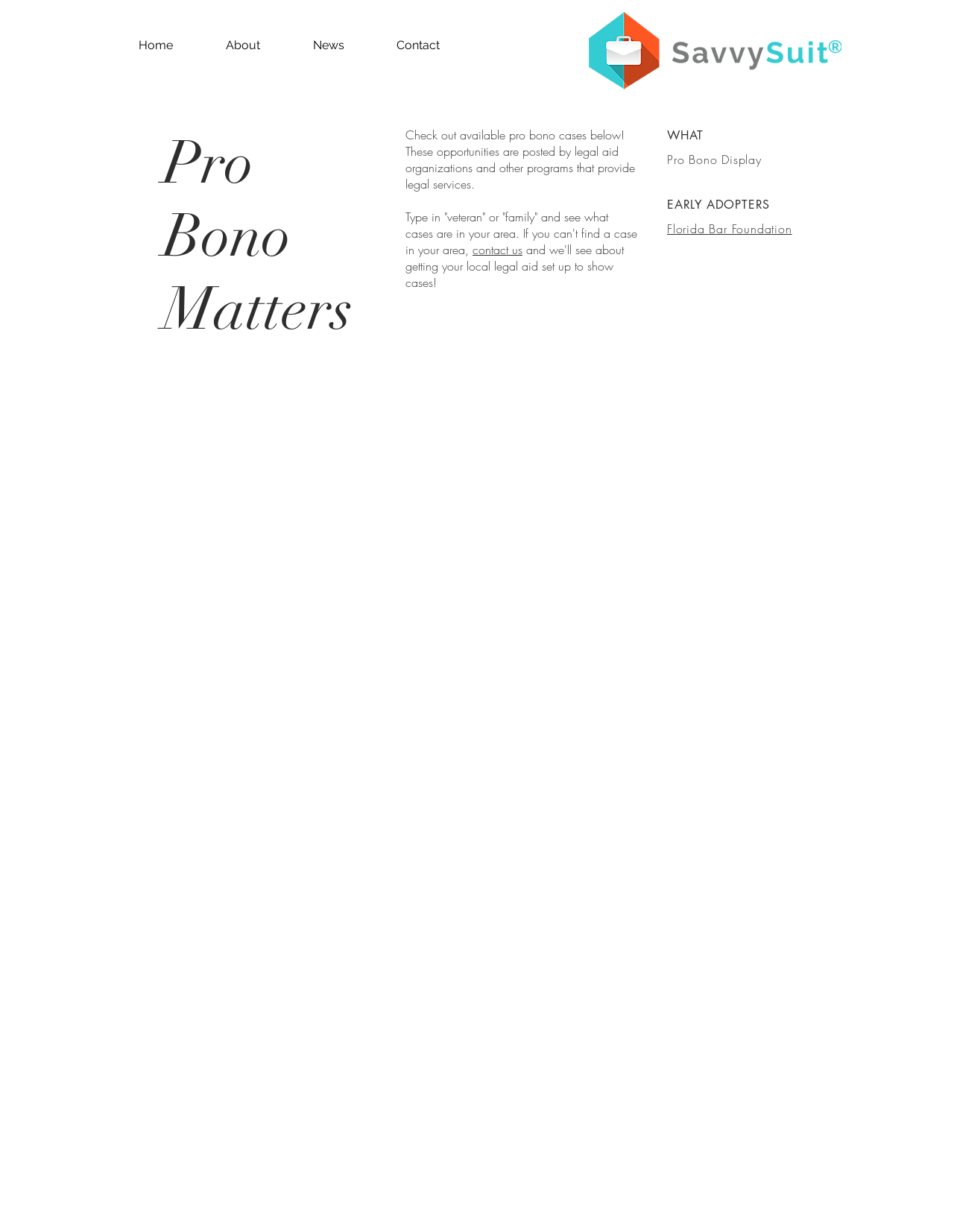What is the purpose of this webpage?
From the details in the image, provide a complete and detailed answer to the question.

The webpage has a heading 'Pro Bono Matters' and a static text 'Check out available pro bono cases below! These opportunities are posted by legal aid organizations and other programs that provide legal services.' which indicates that the purpose of this webpage is to provide information about pro bono cases.